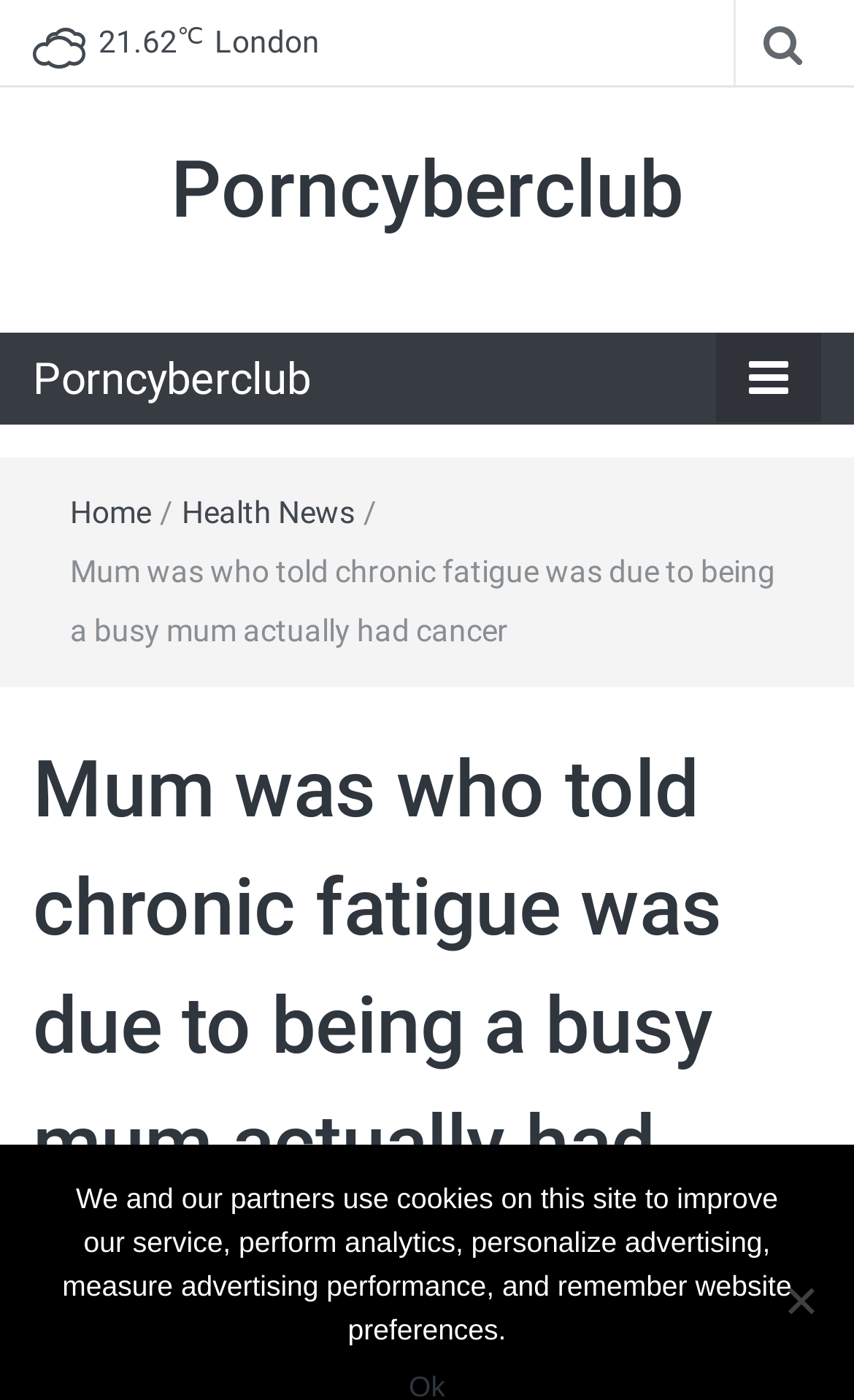Analyze the image and answer the question with as much detail as possible: 
What is the category of the article?

I found the category of the article by looking at the link elements in the navigation menu and finding the one that says 'Health News', which is likely the category of the current article.